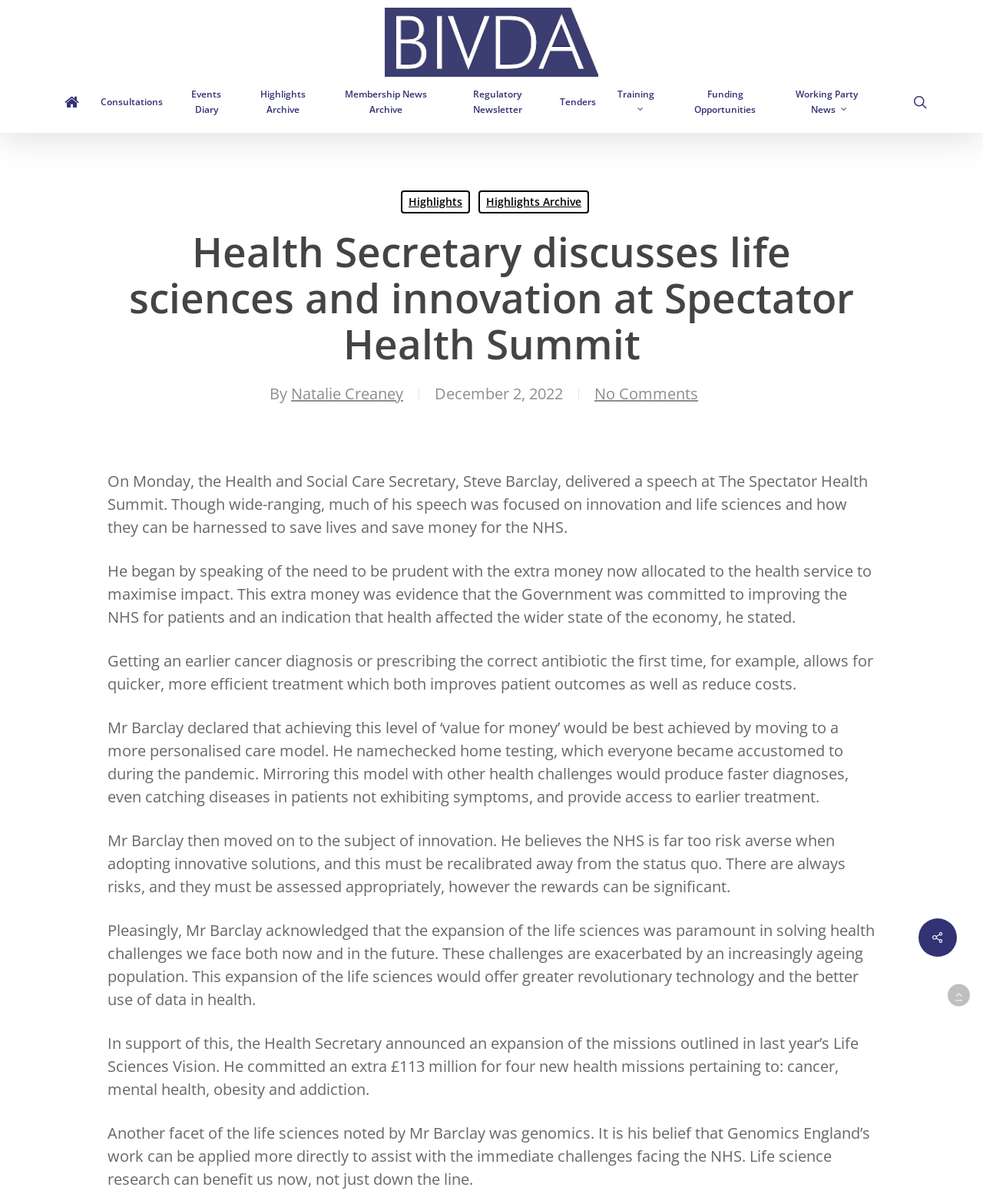Extract the main heading from the webpage content.

Health Secretary discusses life sciences and innovation at Spectator Health Summit